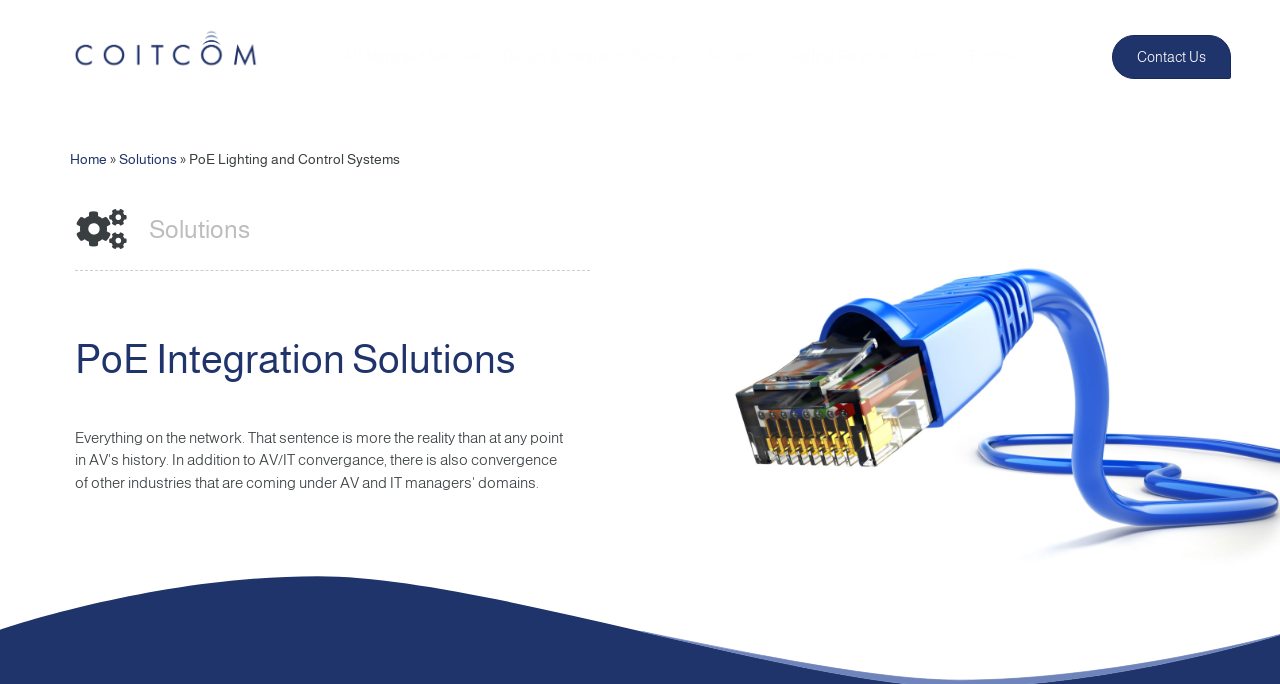Please find the bounding box coordinates for the clickable element needed to perform this instruction: "Click the Coitcom logo".

[0.055, 0.059, 0.205, 0.082]